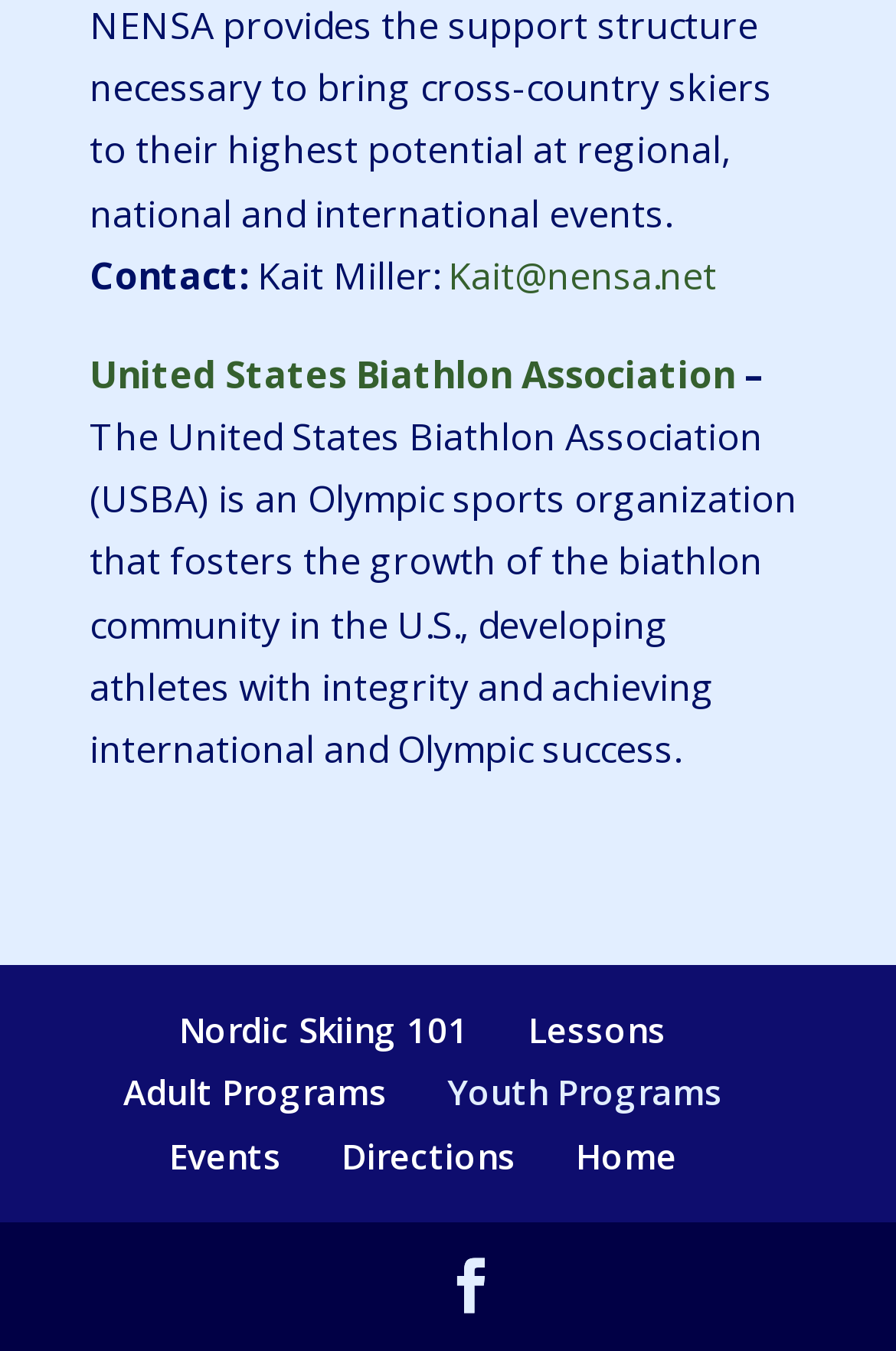Determine the bounding box coordinates for the UI element matching this description: "Adult Programs".

[0.137, 0.792, 0.432, 0.826]